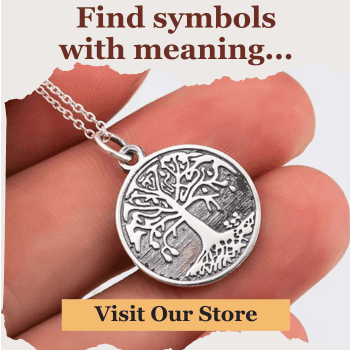What is the purpose of the text below the pendant?
From the details in the image, provide a complete and detailed answer to the question.

The text below the pendant, 'Visit Our Store', serves as a call-to-action, inviting viewers to explore more symbols with meaningful representations, emphasizing an opportunity to delve deeper into the world of symbolic jewelry.